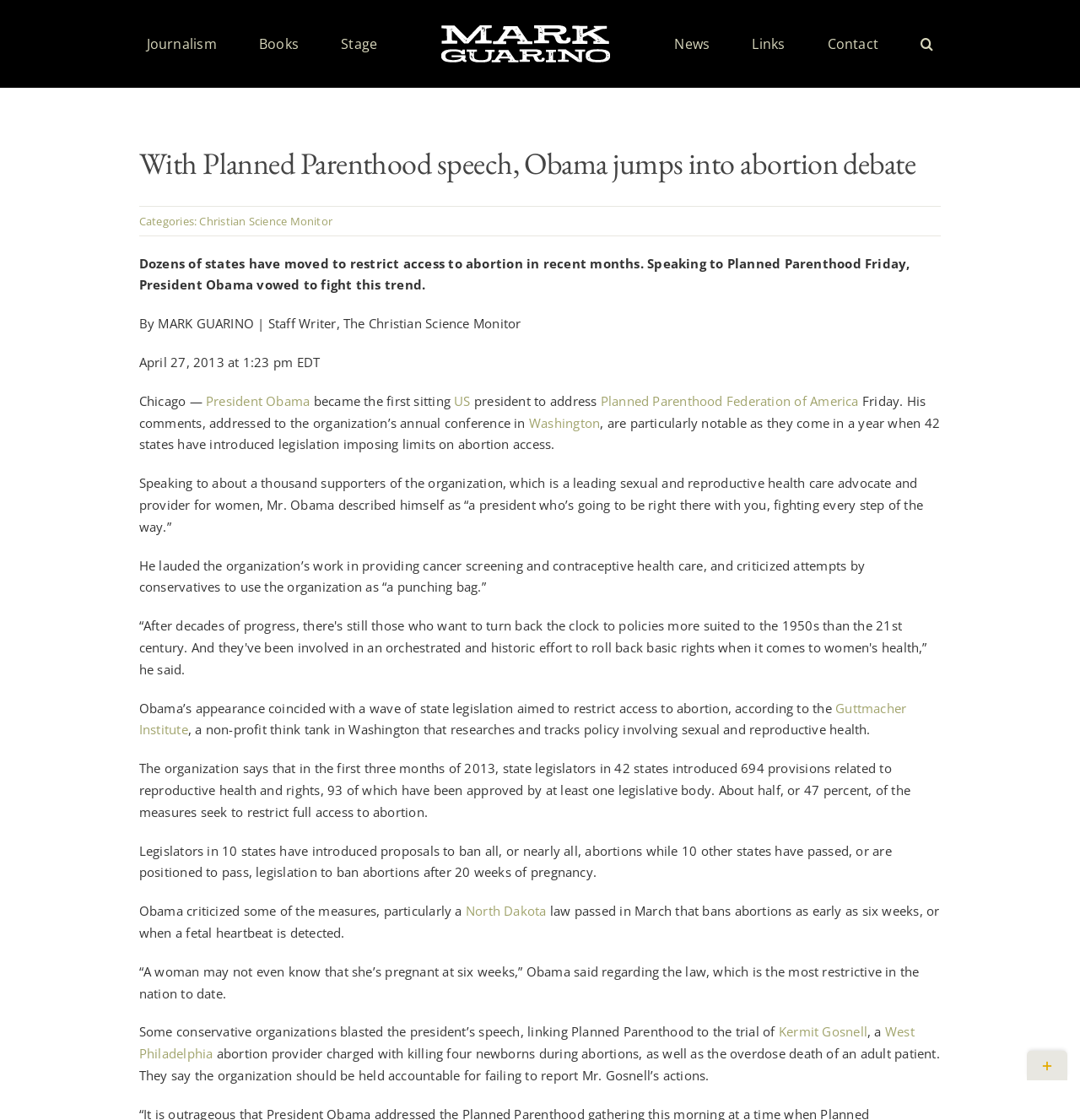Pinpoint the bounding box coordinates of the clickable area needed to execute the instruction: "Learn about 'Christian Science Monitor'". The coordinates should be specified as four float numbers between 0 and 1, i.e., [left, top, right, bottom].

[0.185, 0.19, 0.308, 0.204]